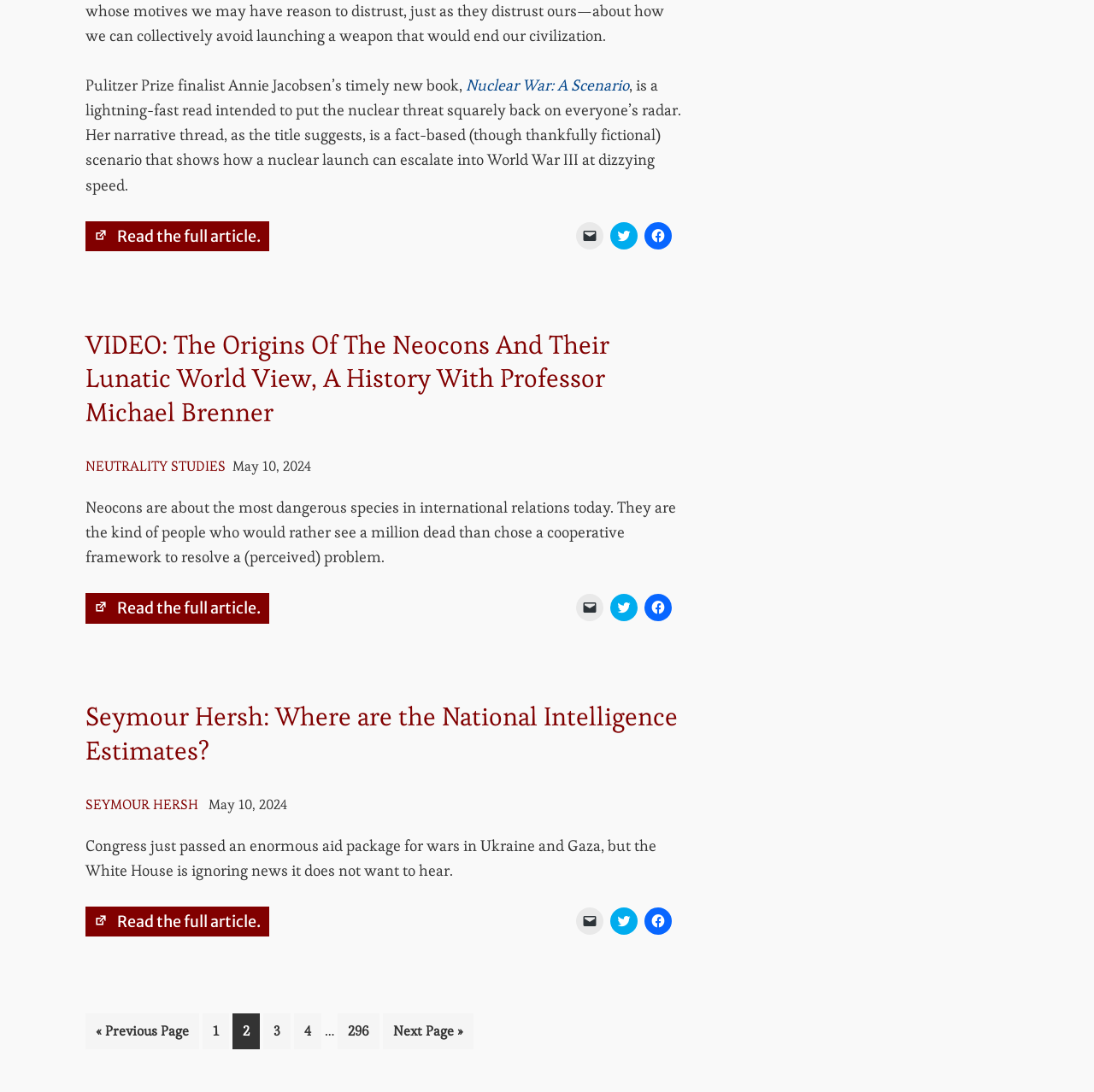Please specify the bounding box coordinates of the region to click in order to perform the following instruction: "Read the full article about Pulitzer Prize finalist Annie Jacobsen’s new book".

[0.078, 0.203, 0.246, 0.23]